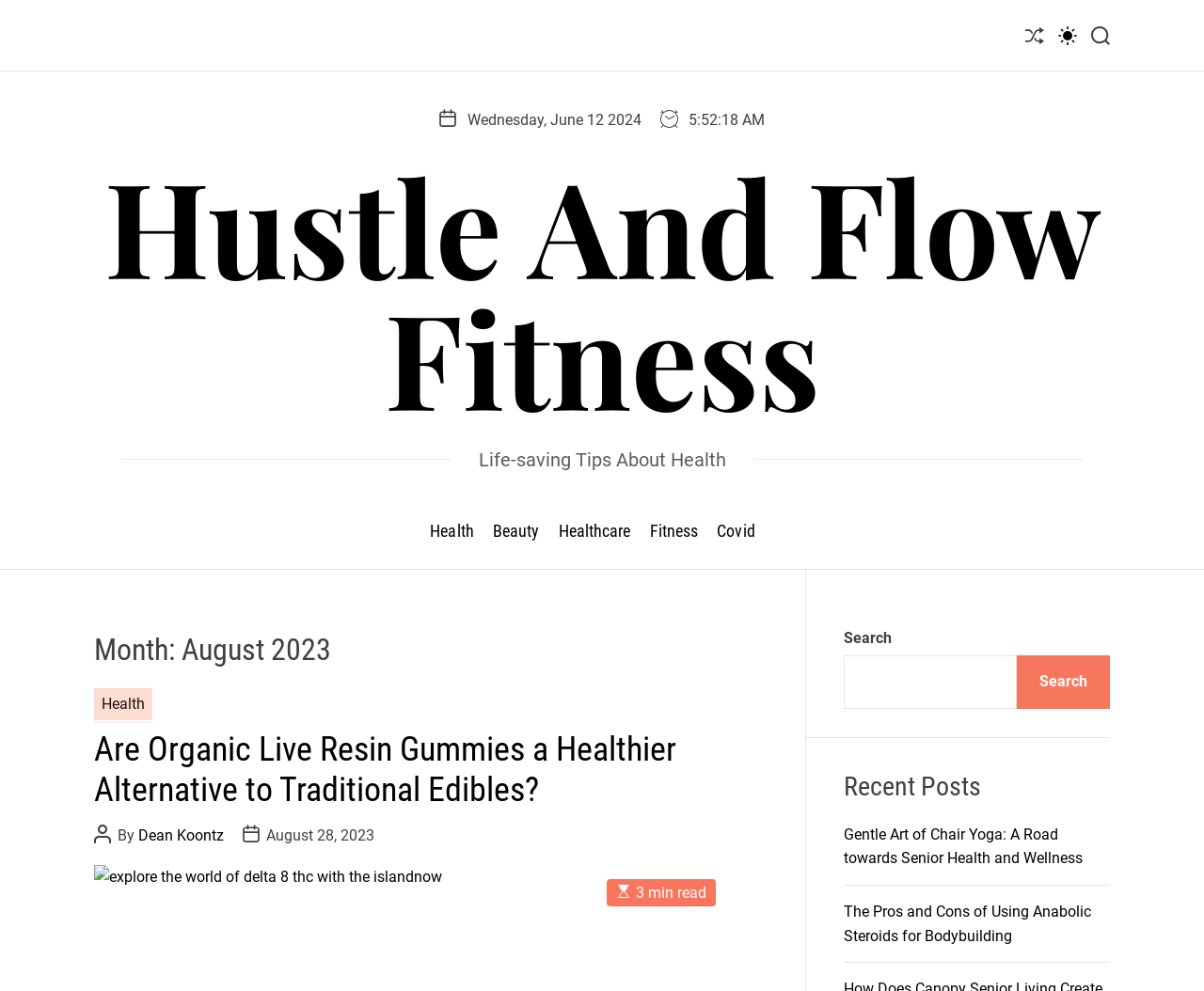Identify the bounding box for the UI element specified in this description: "Healthcare". The coordinates must be four float numbers between 0 and 1, formatted as [left, top, right, bottom].

[0.464, 0.516, 0.524, 0.555]